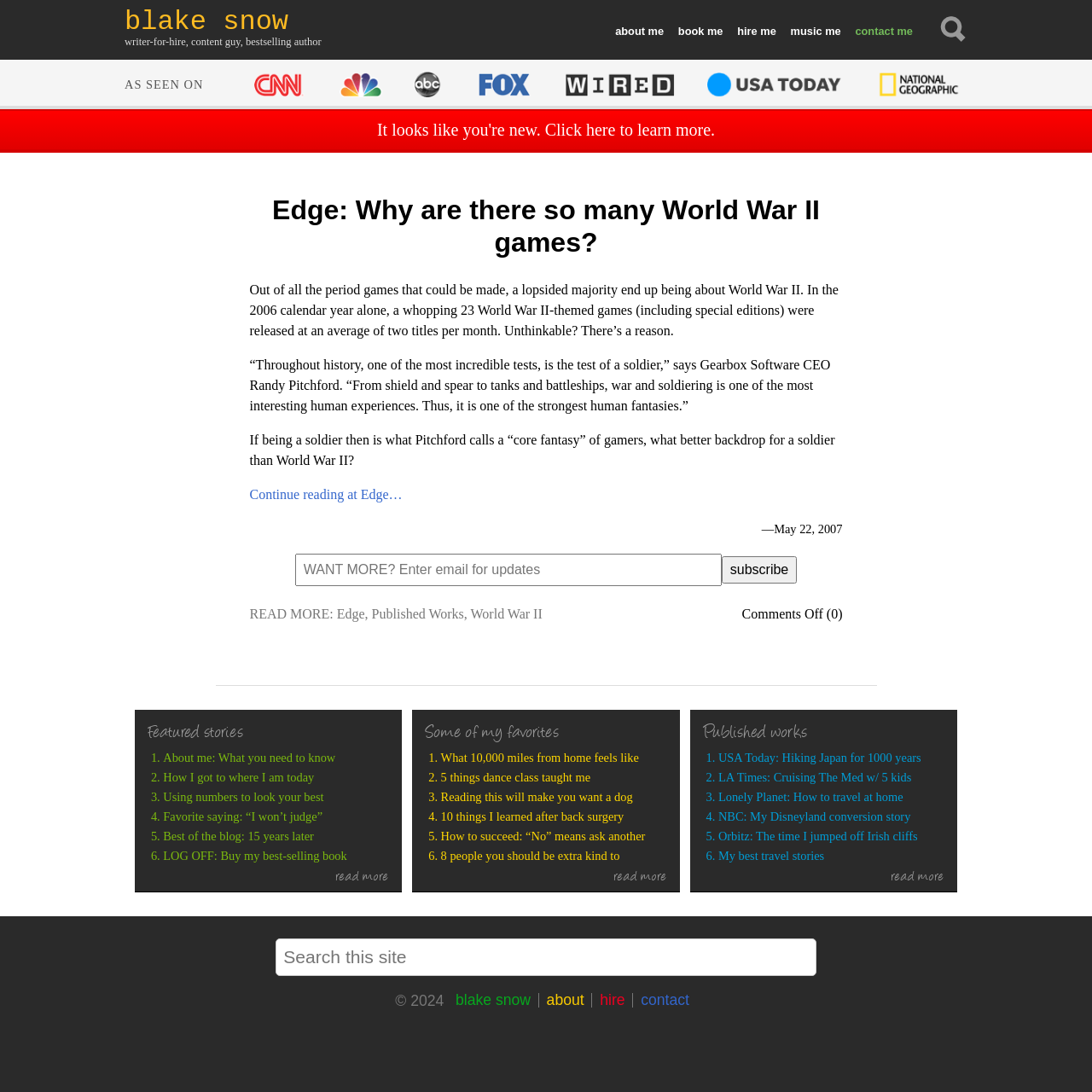Please provide a comprehensive response to the question below by analyzing the image: 
What is the author's profession?

Based on the webpage, the author's profession can be inferred from the heading 'writer-for-hire, content guy, bestselling author' which suggests that the author is a writer.